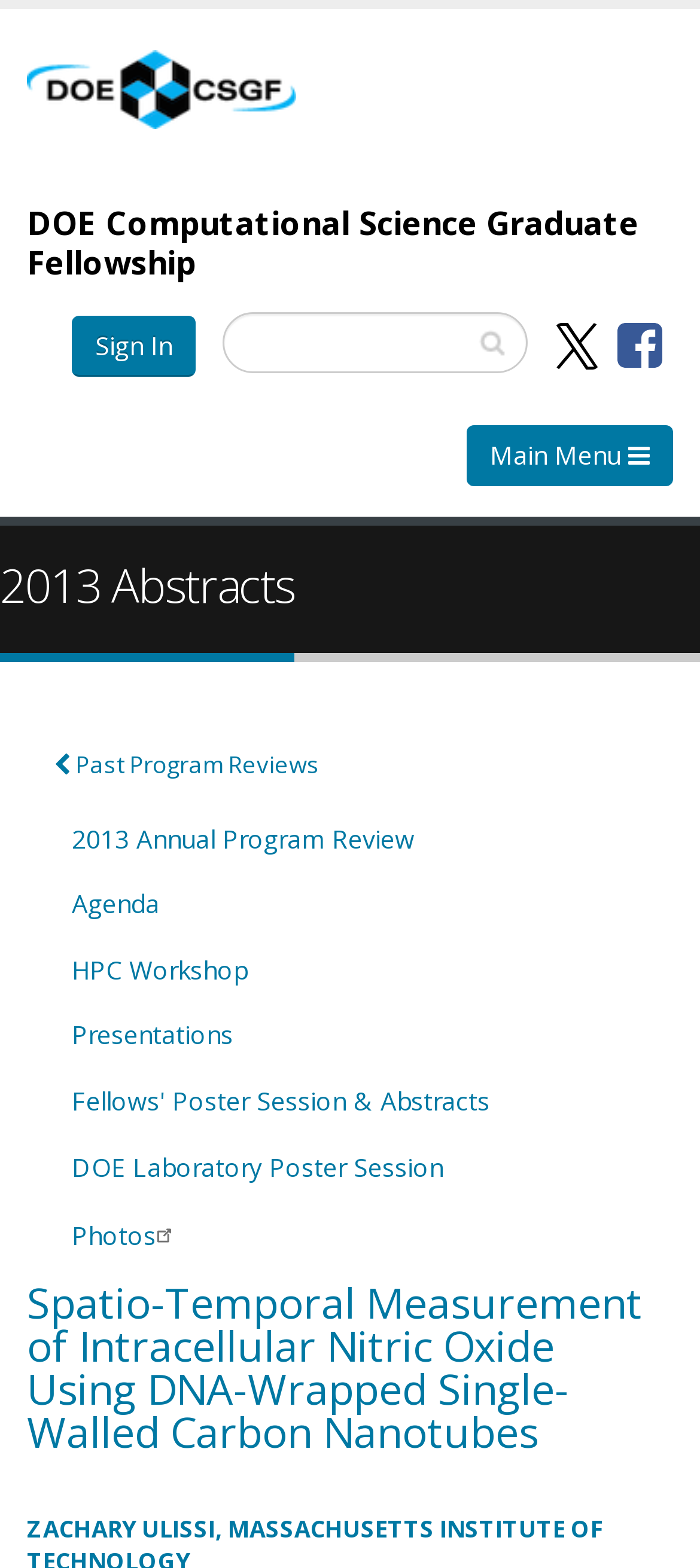What is the name of the fellowship?
Refer to the image and give a detailed response to the question.

The name of the fellowship can be found in the top-left corner of the webpage, where it is written as 'DOE Computational Science Graduate Fellowship'.